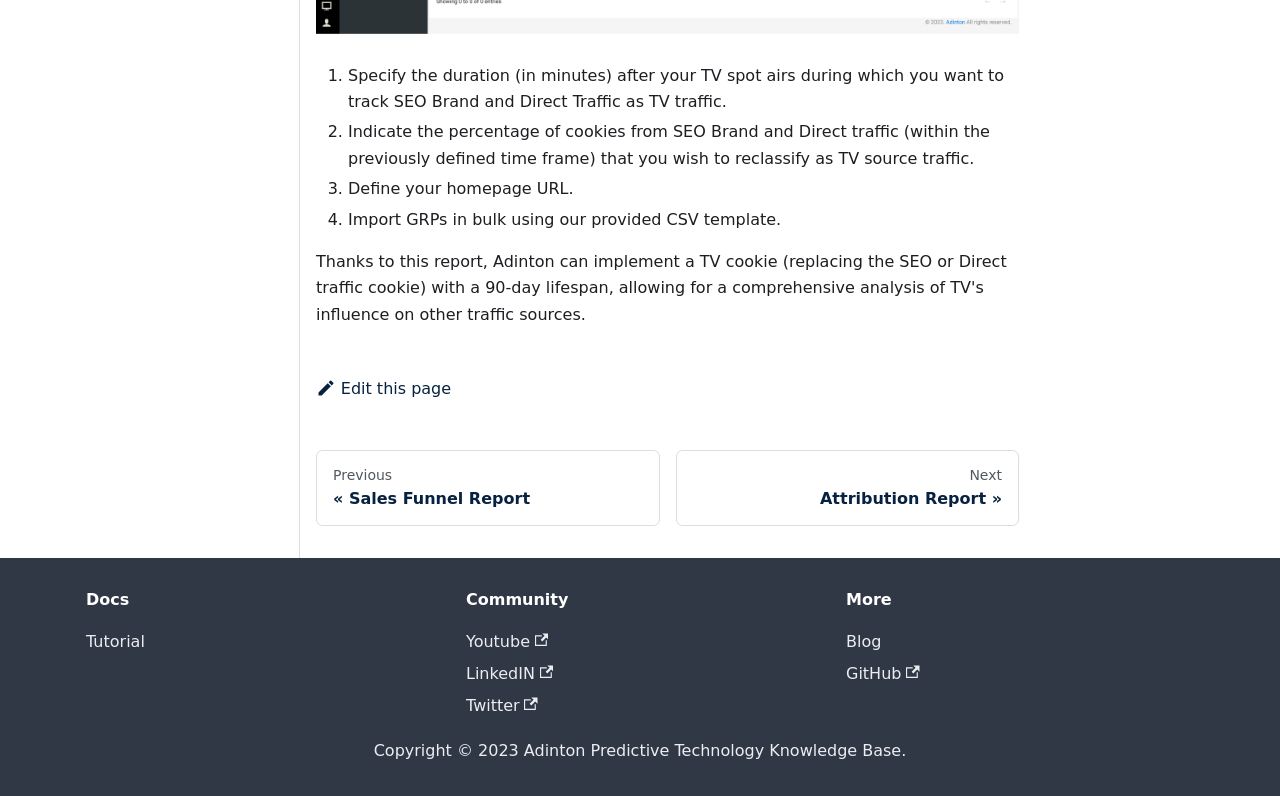Answer the question with a brief word or phrase:
What is the purpose of specifying a duration after a TV spot airs?

Track SEO Brand and Direct Traffic